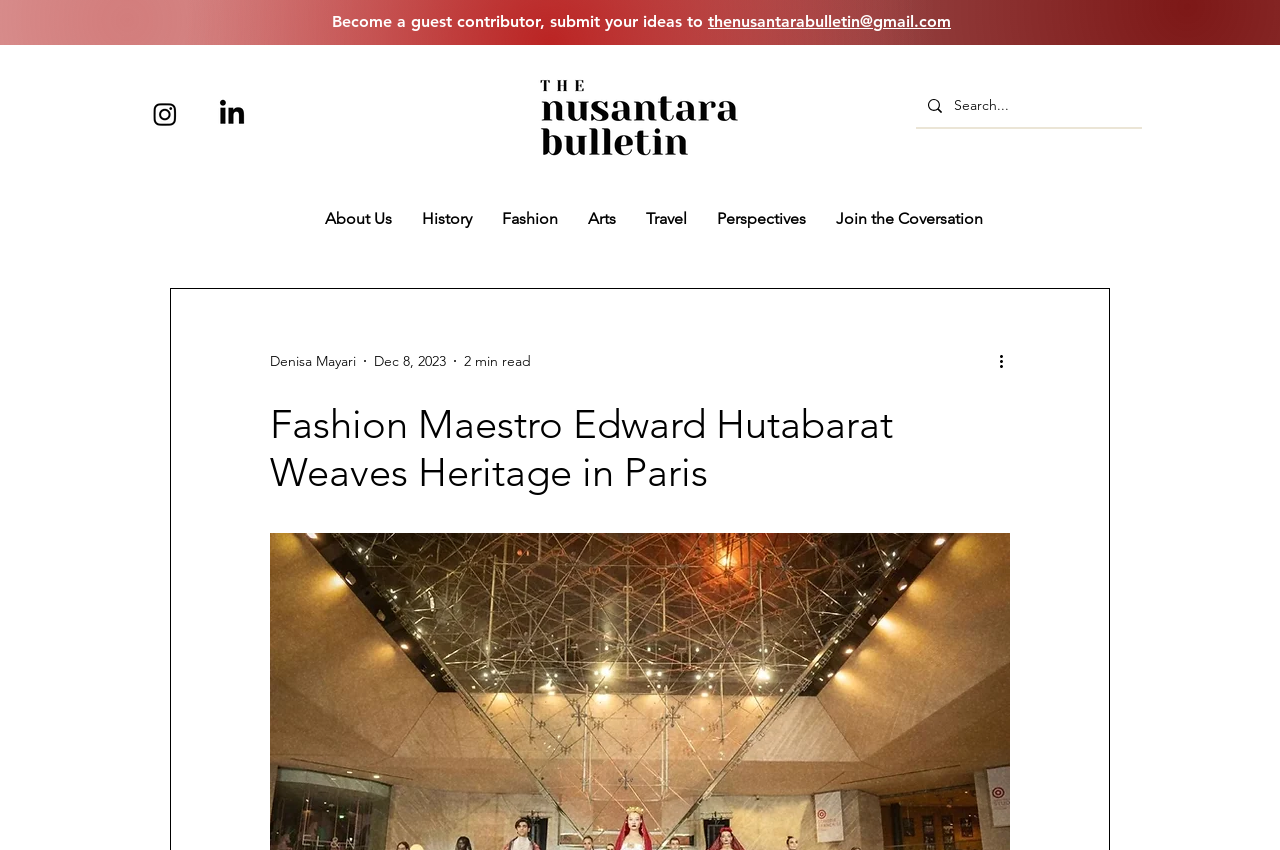Determine the bounding box coordinates of the region I should click to achieve the following instruction: "Read about the author". Ensure the bounding box coordinates are four float numbers between 0 and 1, i.e., [left, top, right, bottom].

[0.211, 0.413, 0.278, 0.438]